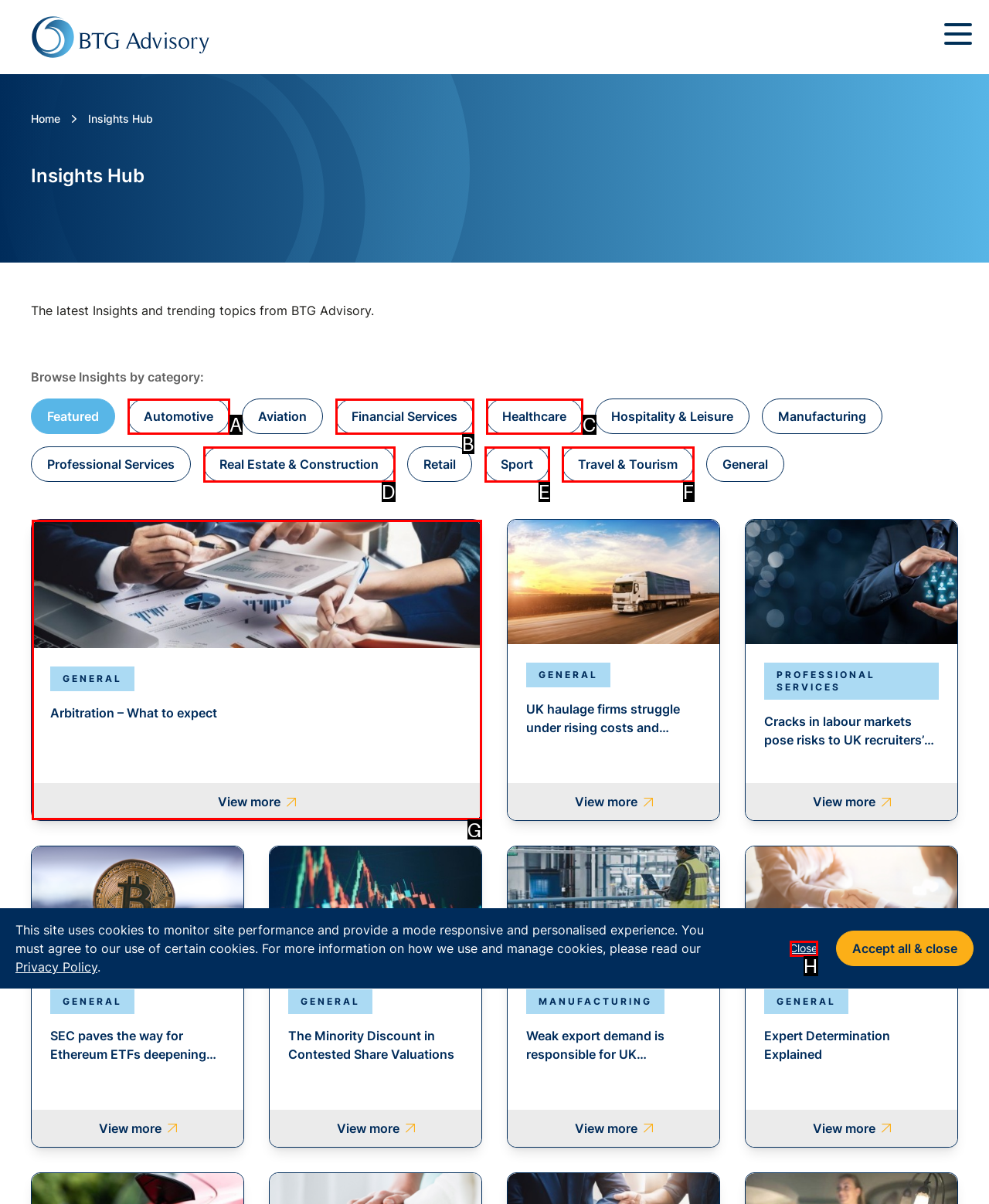Based on the element described as: Sport
Find and respond with the letter of the correct UI element.

E